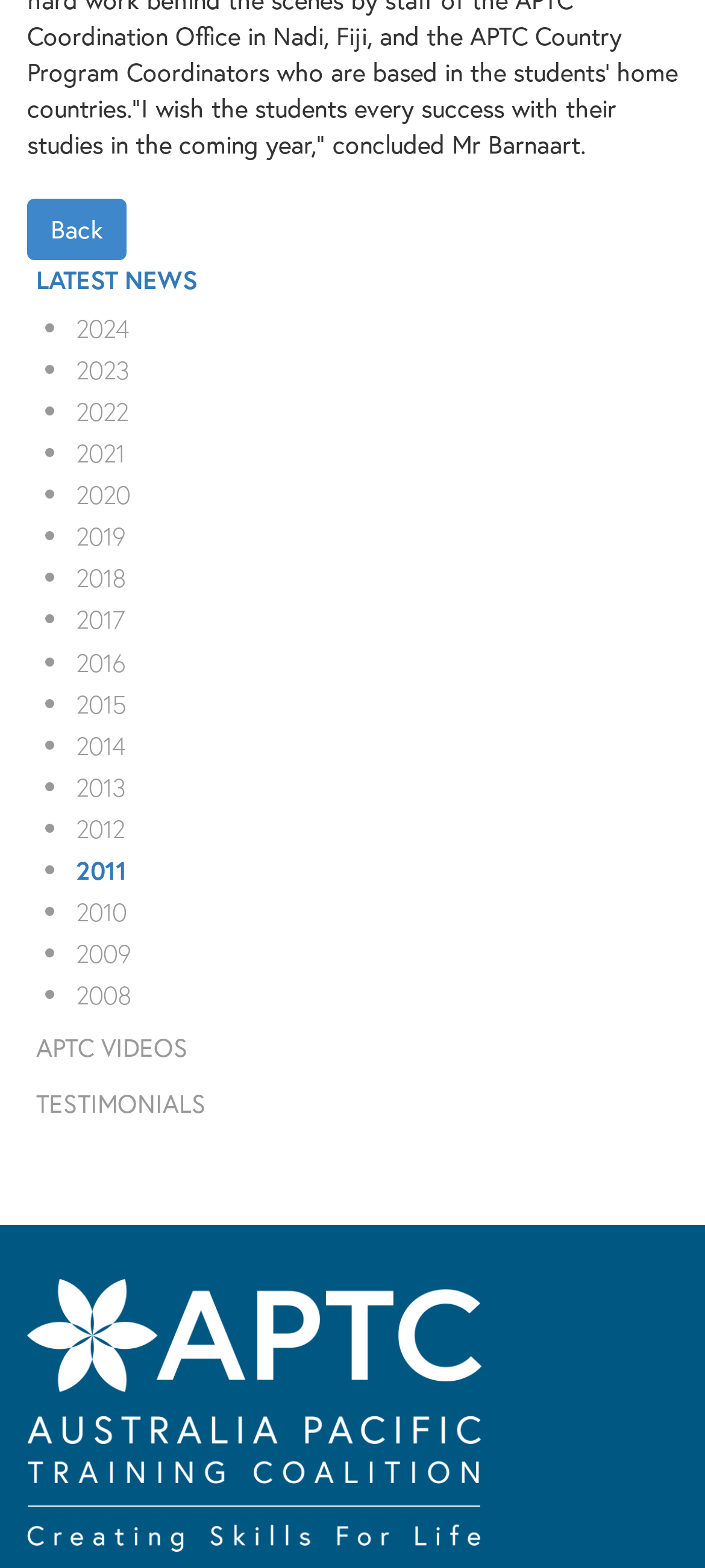Answer the question using only a single word or phrase: 
What is the position of the 'LATEST NEWS' link?

Top